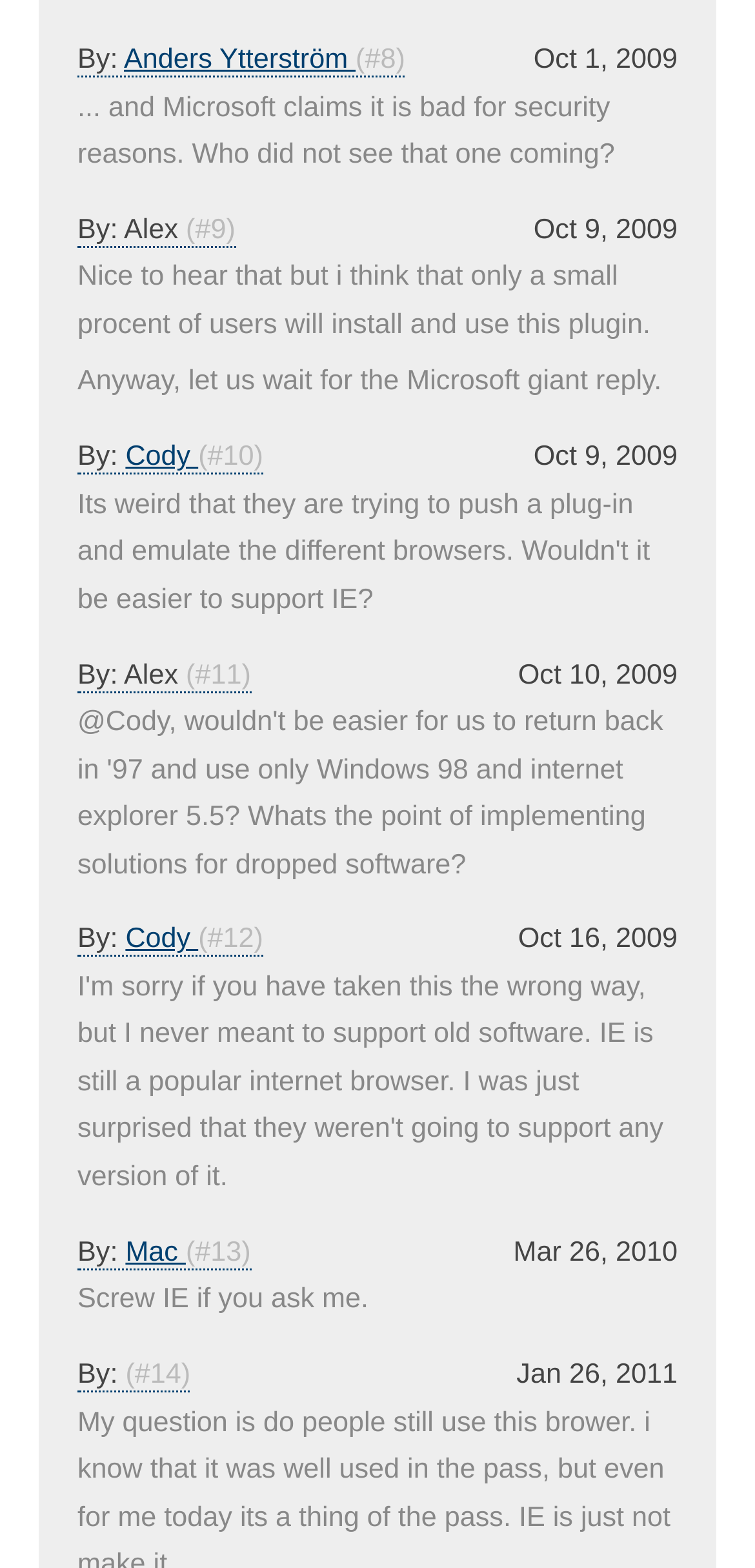Determine the bounding box coordinates of the clickable area required to perform the following instruction: "Check the post by Cody". The coordinates should be represented as four float numbers between 0 and 1: [left, top, right, bottom].

[0.166, 0.282, 0.263, 0.302]